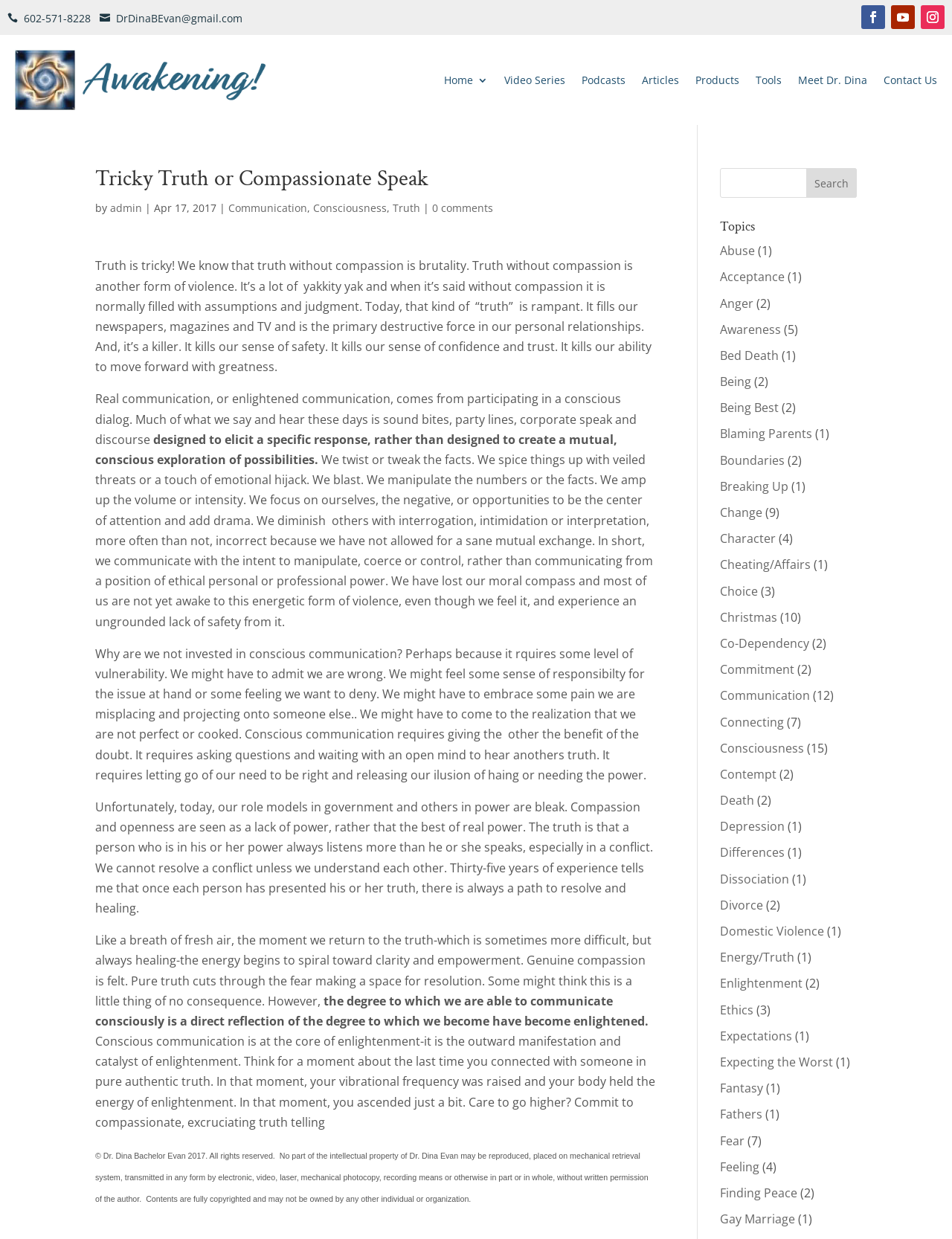What is the purpose of the search bar?
Using the image as a reference, answer the question in detail.

The search bar is located at the top of the webpage and allows users to search for specific topics or keywords within the website.